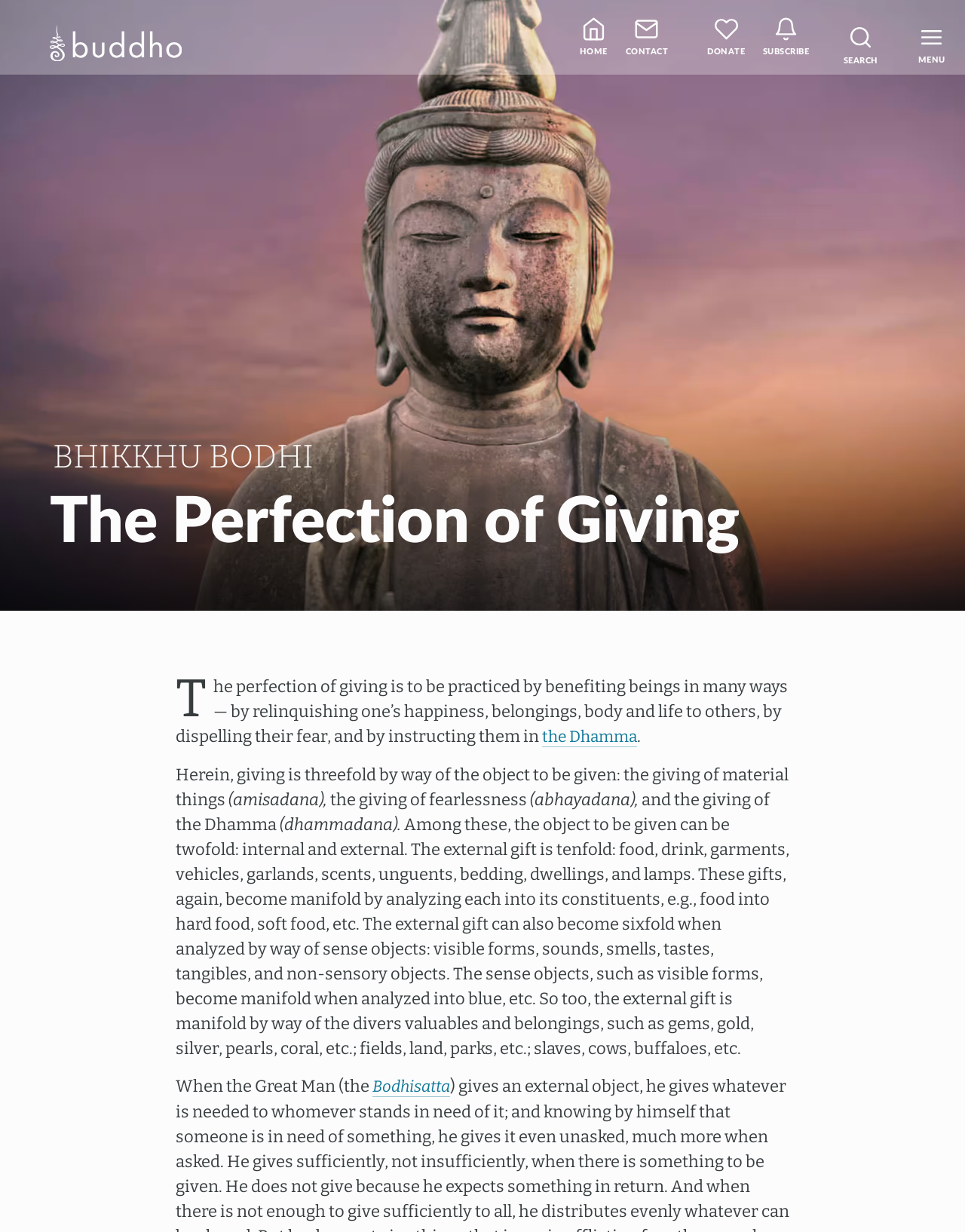Could you highlight the region that needs to be clicked to execute the instruction: "Click the the Dhamma link"?

[0.562, 0.589, 0.666, 0.606]